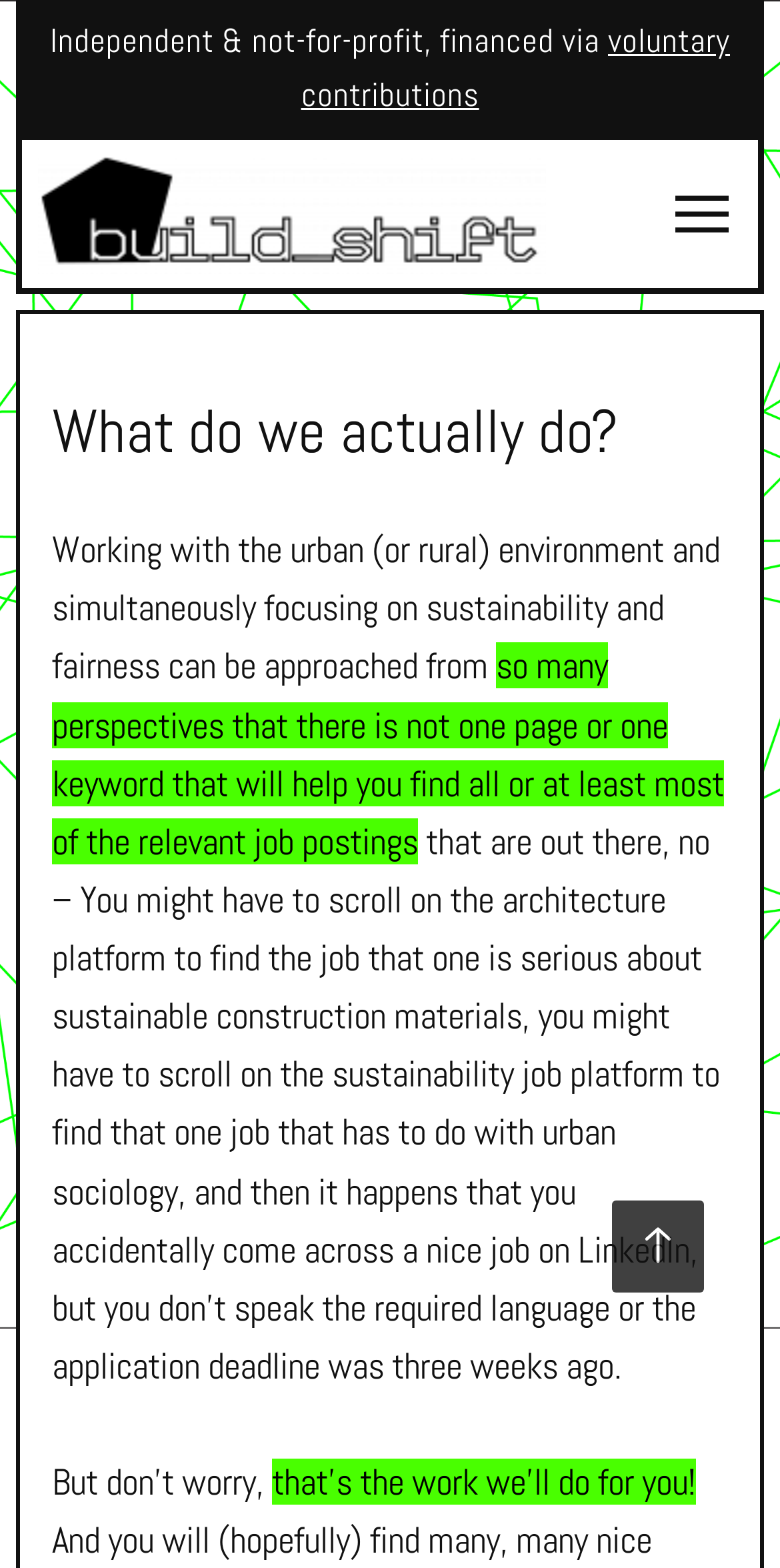What is the theme of the job postings on the website?
Kindly answer the question with as much detail as you can.

From the webpage, we can see that the website is focused on job postings related to sustainability and fairness, as mentioned in the text 'Working with the urban (or rural) environment and simultaneously focusing on sustainability and fairness'.